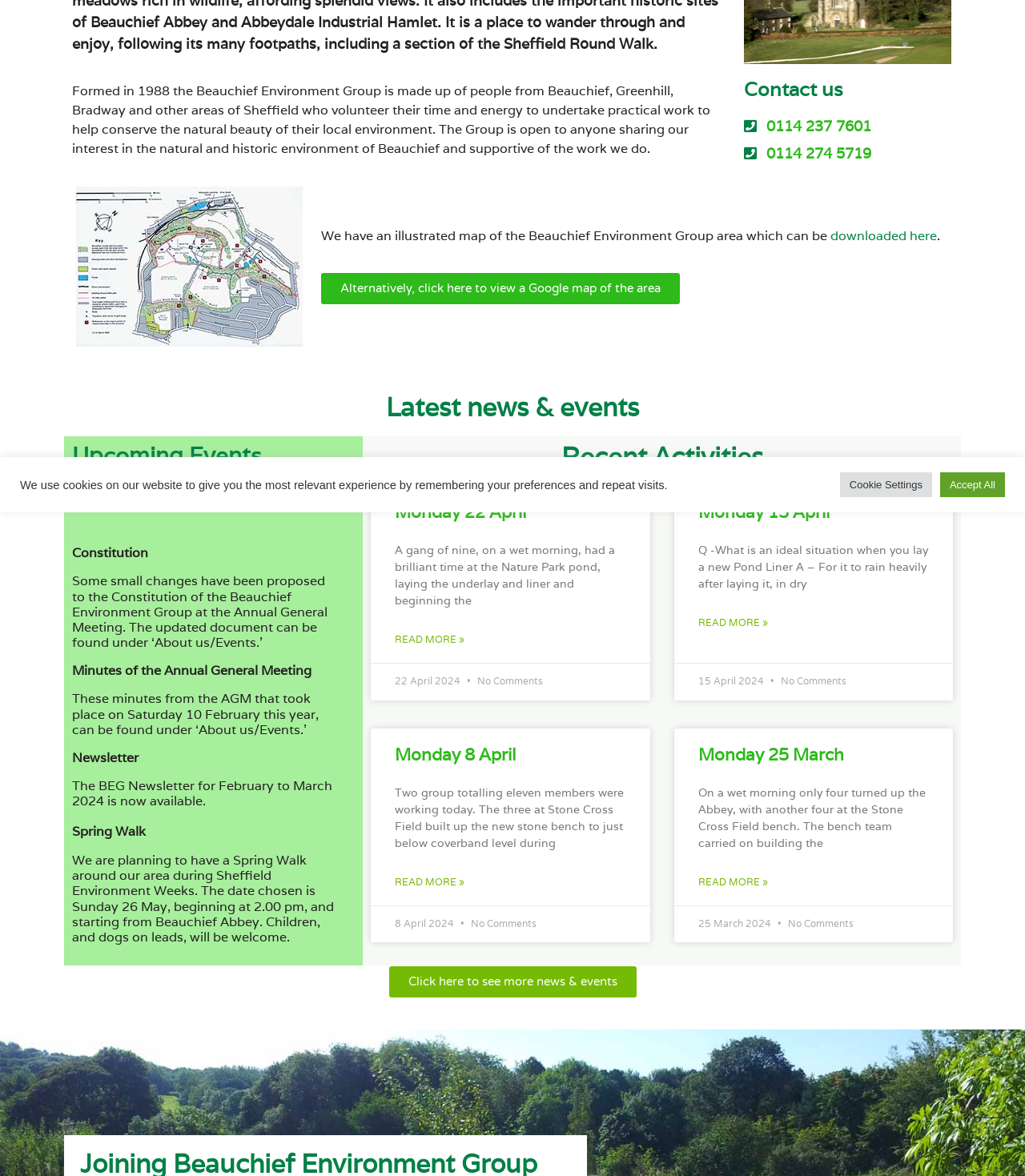Extract the bounding box of the UI element described as: "Monday 22 April".

[0.385, 0.426, 0.514, 0.444]